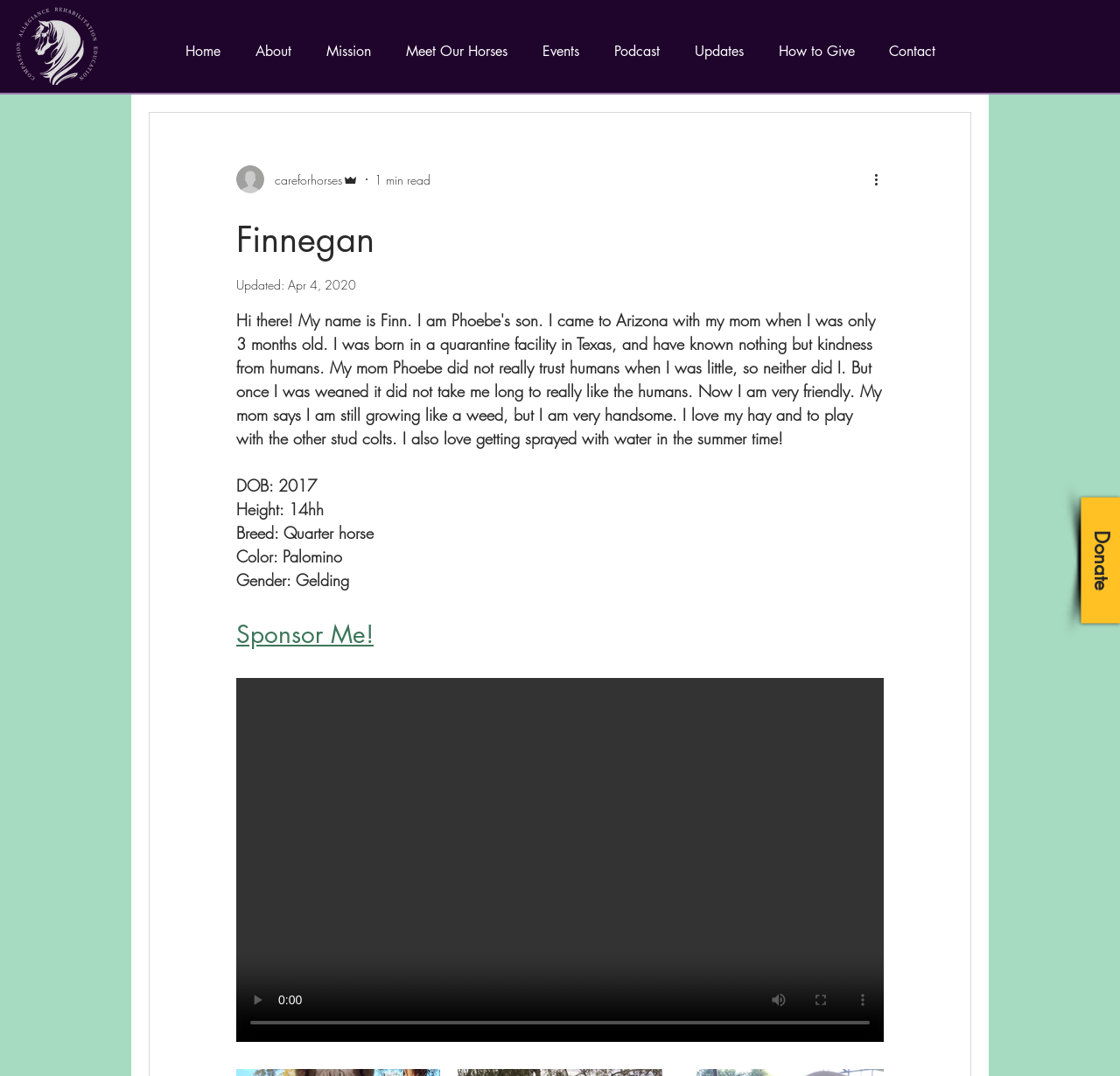Provide a one-word or short-phrase answer to the question:
What is the color of the horse?

Palomino